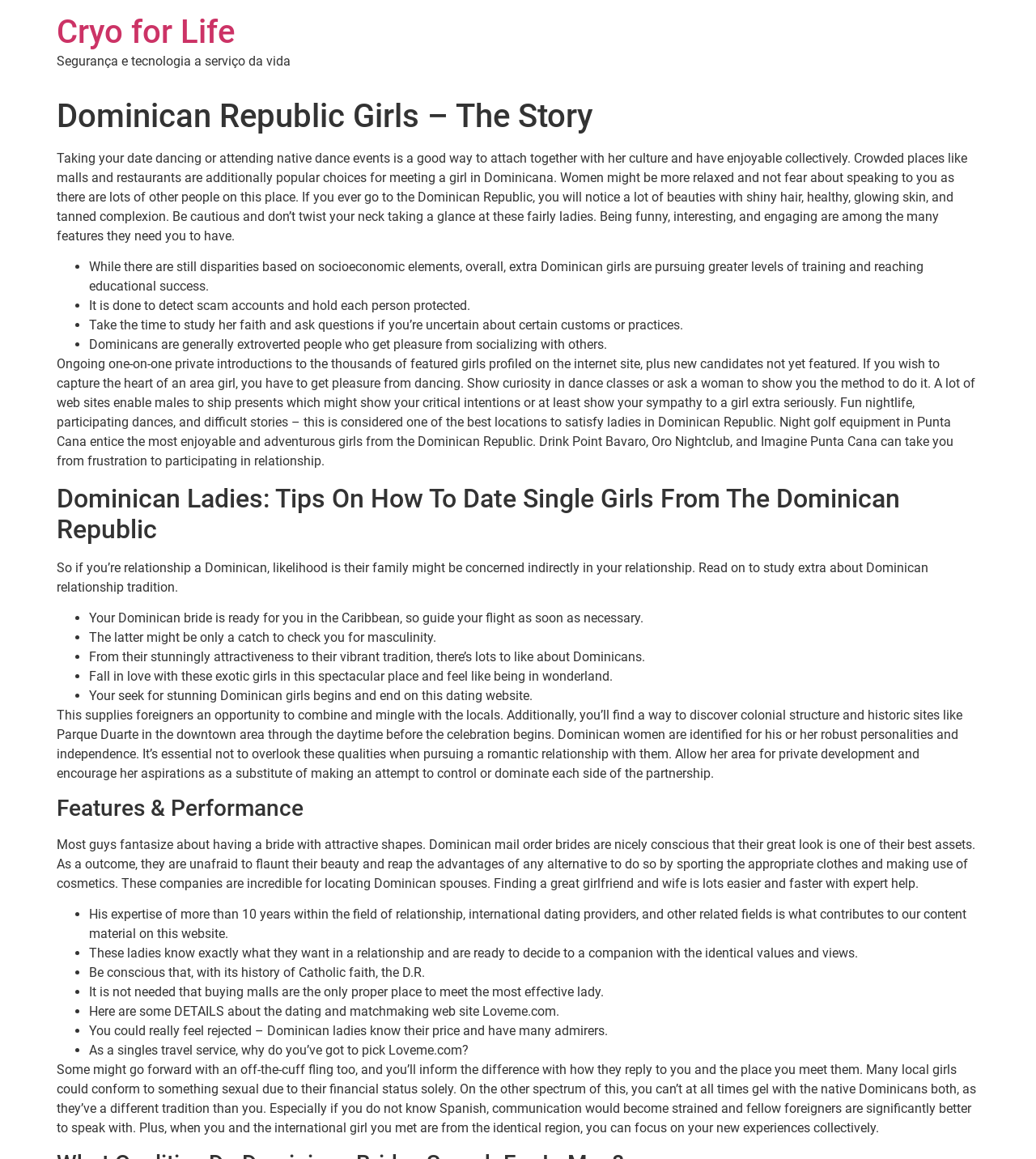Based on the provided description, "Cryo for Life", find the bounding box of the corresponding UI element in the screenshot.

[0.055, 0.011, 0.227, 0.044]